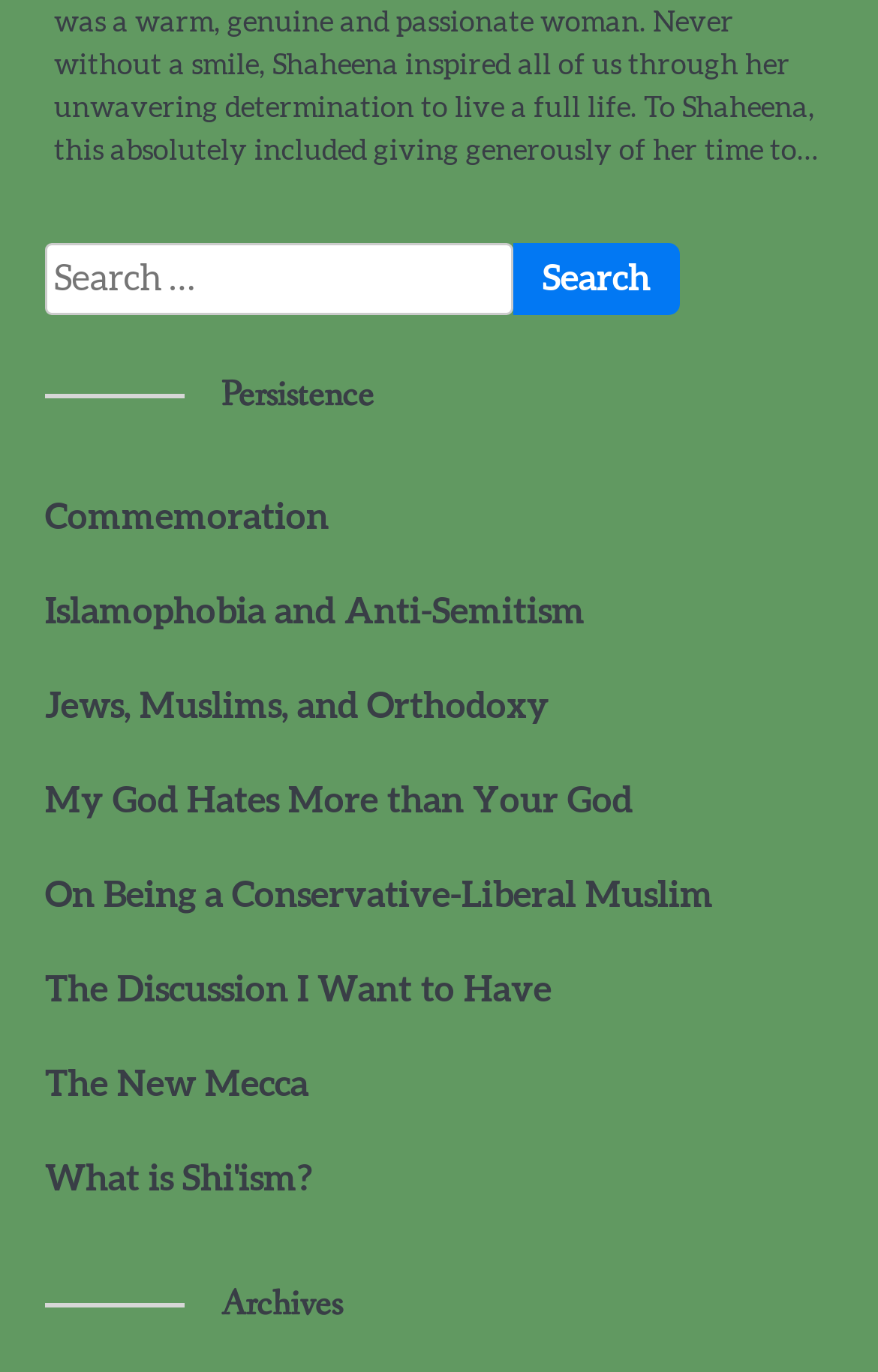For the given element description On Being a Conservative-Liberal Muslim, determine the bounding box coordinates of the UI element. The coordinates should follow the format (top-left x, top-left y, bottom-right x, bottom-right y) and be within the range of 0 to 1.

[0.051, 0.639, 0.813, 0.665]